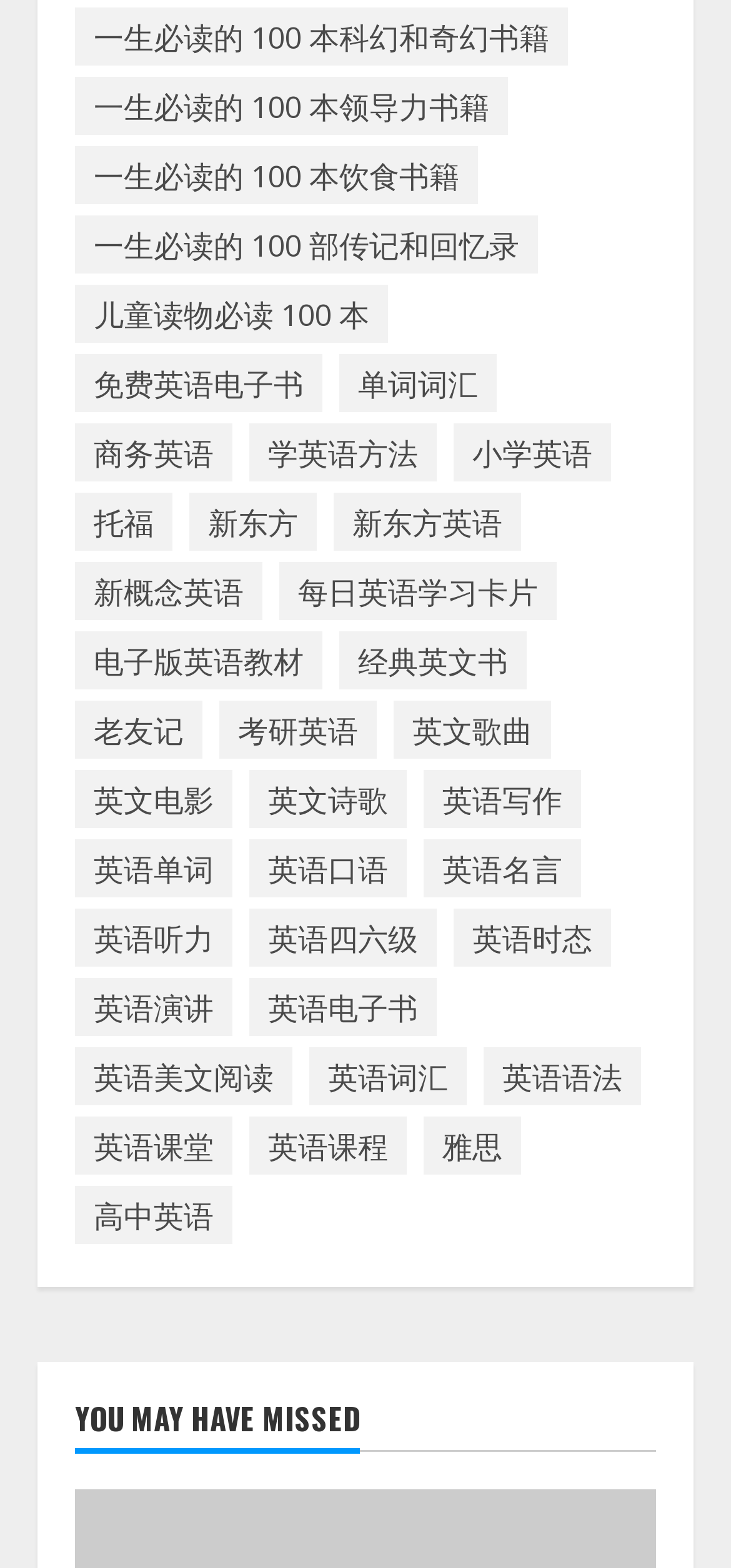Please answer the following question using a single word or phrase: 
What is the text next to the '1 min read'?

None